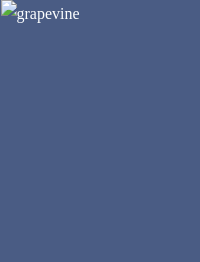Generate an in-depth description of the image you see.

The image titled "grapevine" features a striking visual representation of a grapevine against a deep blue background. This image encapsulates a metaphorical message drawn from biblical themes, particularly the prophetic imagery of a vineyard, which symbolizes God's investment in humanity and the expectation of fruitful lives. The accompanying text emphasizes the concept of potential, highlighting the heart-wrenching reality of rejection and unfulfilled promise. It portrays the heartfelt question posed by a prophet reflecting on what happens when effort yields no good results, resonating with themes of stewardship, responsibility, and the quest for meaning in one’s life. This imagery serves as a poignant reminder of the opportunities bestowed upon individuals and the imperative to nurture those opportunities for a bountiful return.